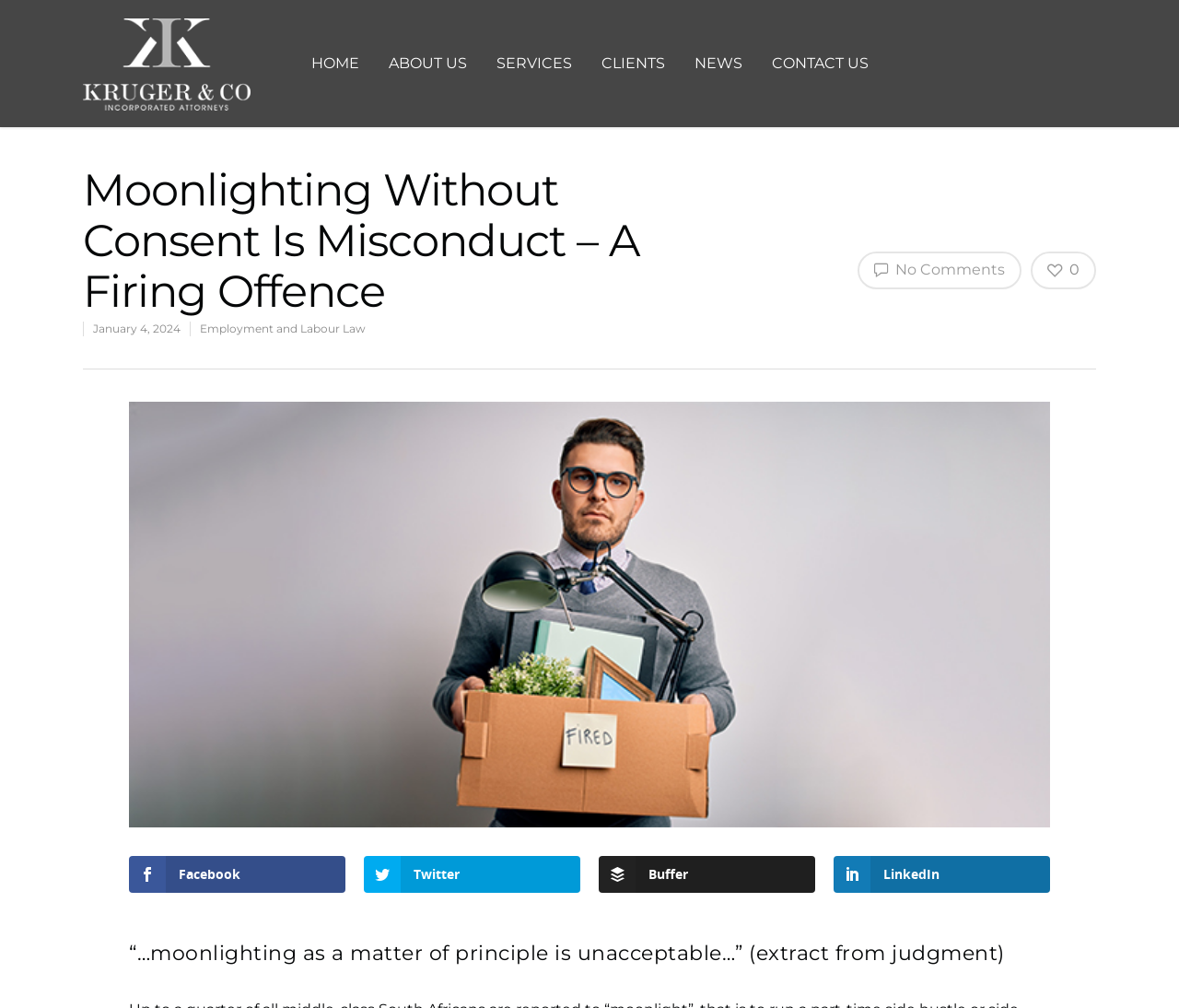What is the name of the law firm?
Give a detailed response to the question by analyzing the screenshot.

The name of the law firm can be found in the top-left corner of the webpage, where it is written as 'KRUGER & CO' in a link and an image.